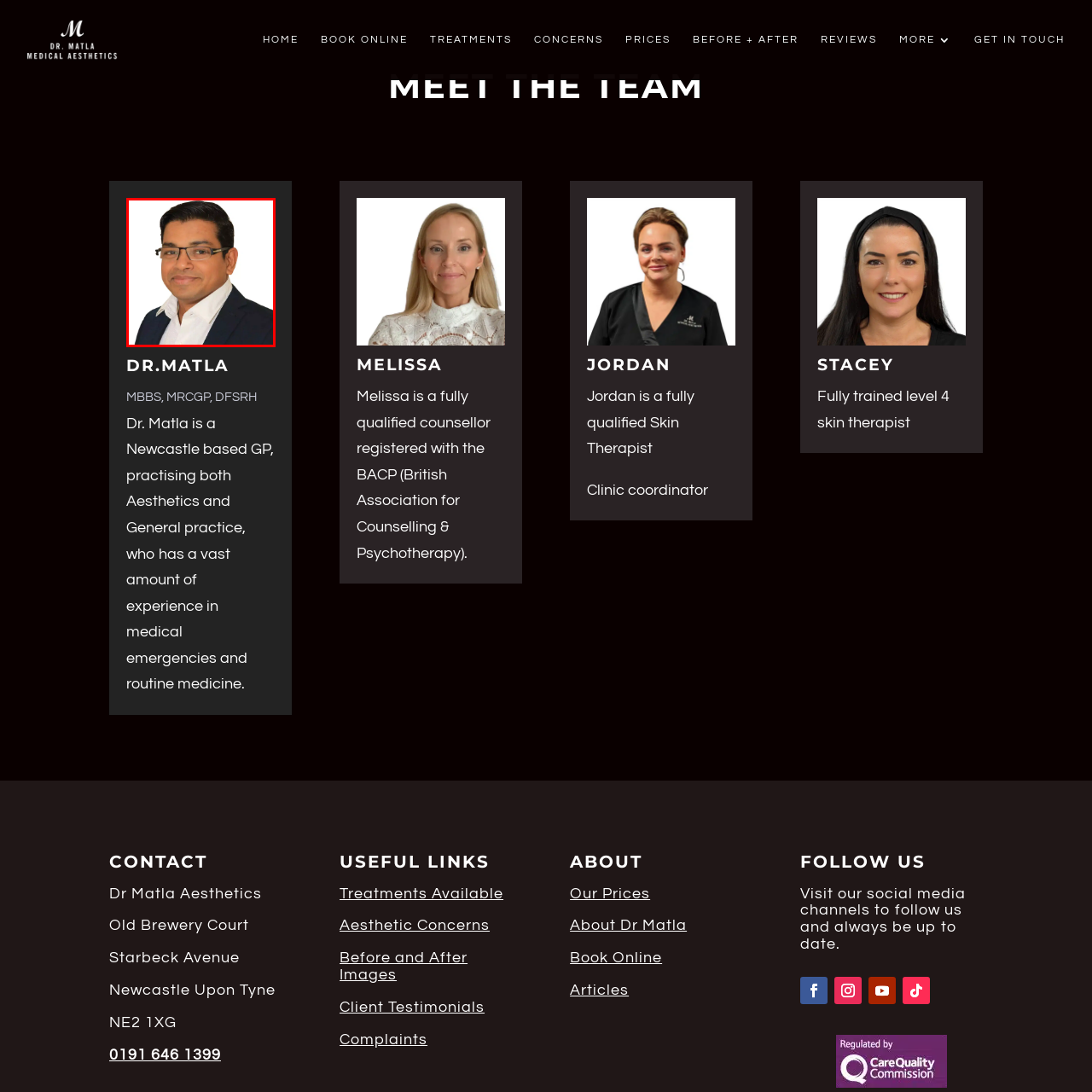Refer to the image within the red outline and provide a one-word or phrase answer to the question:
What is Dr. Matla wearing?

Black jacket and white shirt